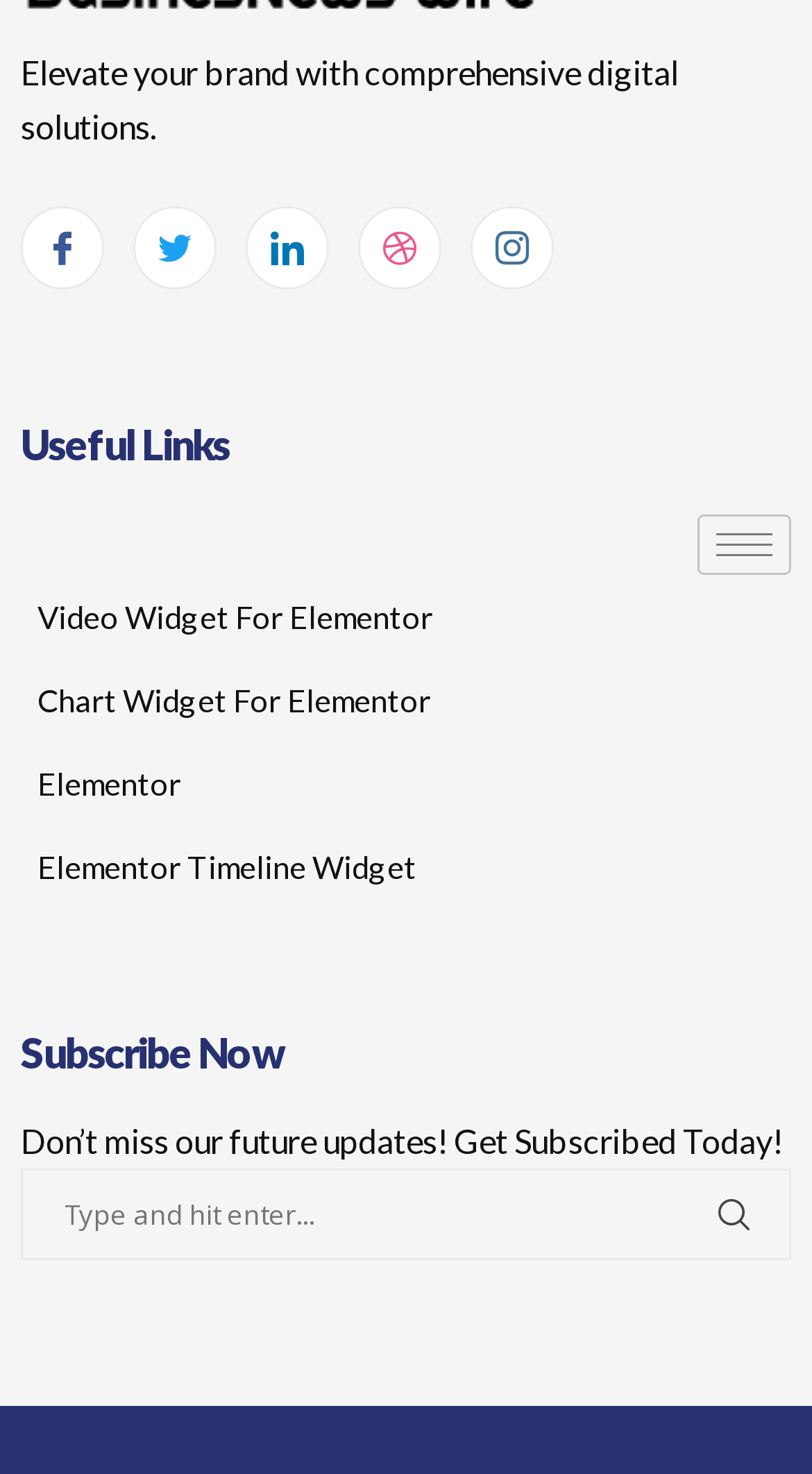Identify the bounding box coordinates of the element to click to follow this instruction: 'Click on LinkedIn'. Ensure the coordinates are four float values between 0 and 1, provided as [left, top, right, bottom].

[0.303, 0.14, 0.405, 0.197]